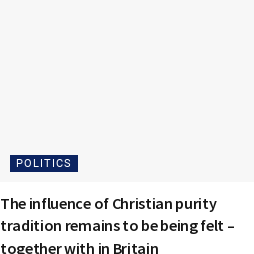Where is the political landscape being discussed?
Please utilize the information in the image to give a detailed response to the question.

The heading specifically mentions that the influence of Christian purity tradition remains to be felt in Britain, implying that the political landscape being discussed is that of Britain.